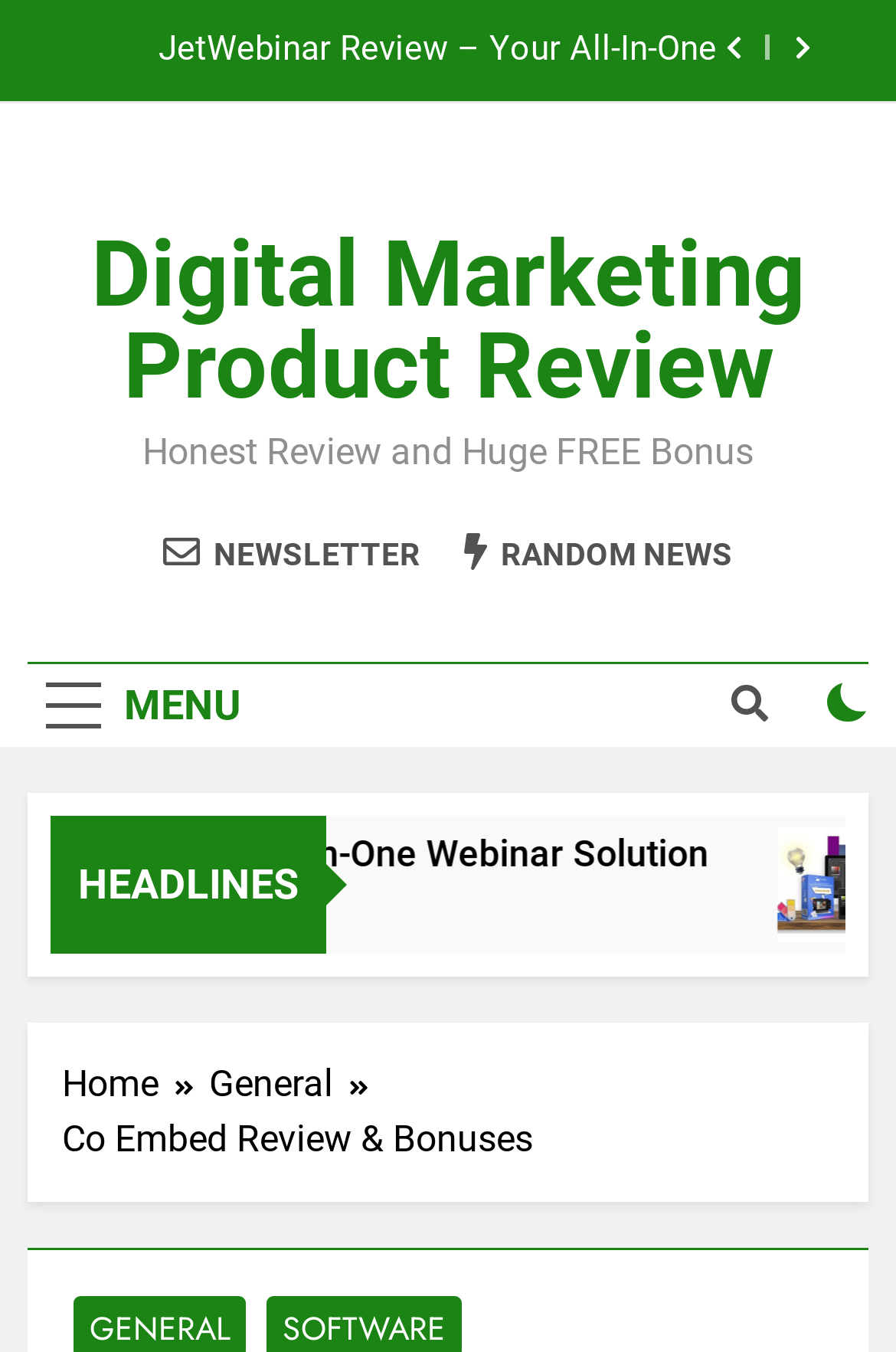How old is the reviewed product?
Using the image as a reference, answer the question with a short word or phrase.

5 Months